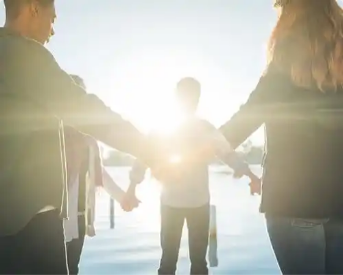Respond to the following question with a brief word or phrase:
What is the title of the associated content?

Understanding Your Marriage